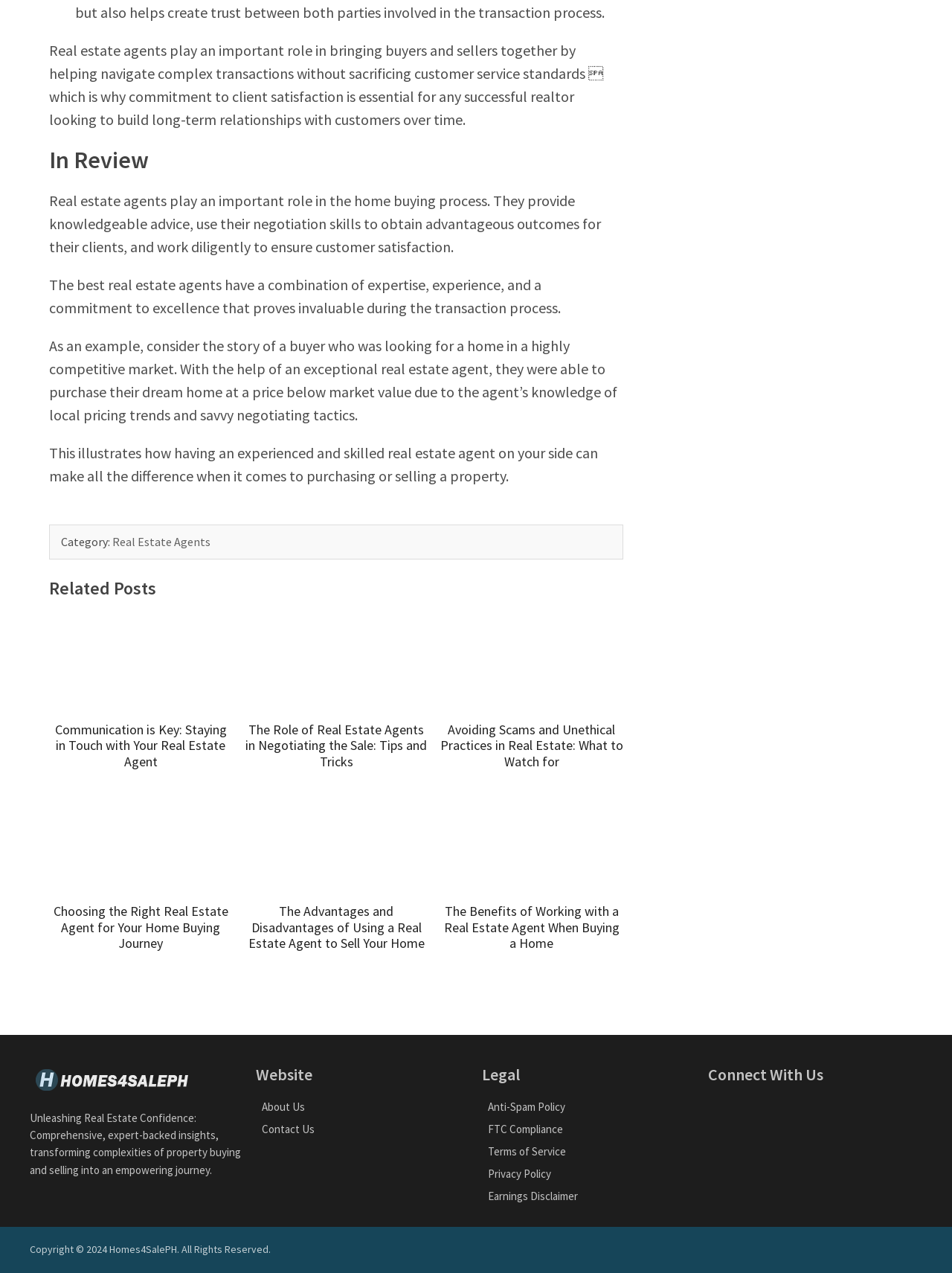Please identify the bounding box coordinates of the region to click in order to complete the given instruction: "Follow 'Homes4SalePH' link". The coordinates should be four float numbers between 0 and 1, i.e., [left, top, right, bottom].

[0.115, 0.976, 0.186, 0.987]